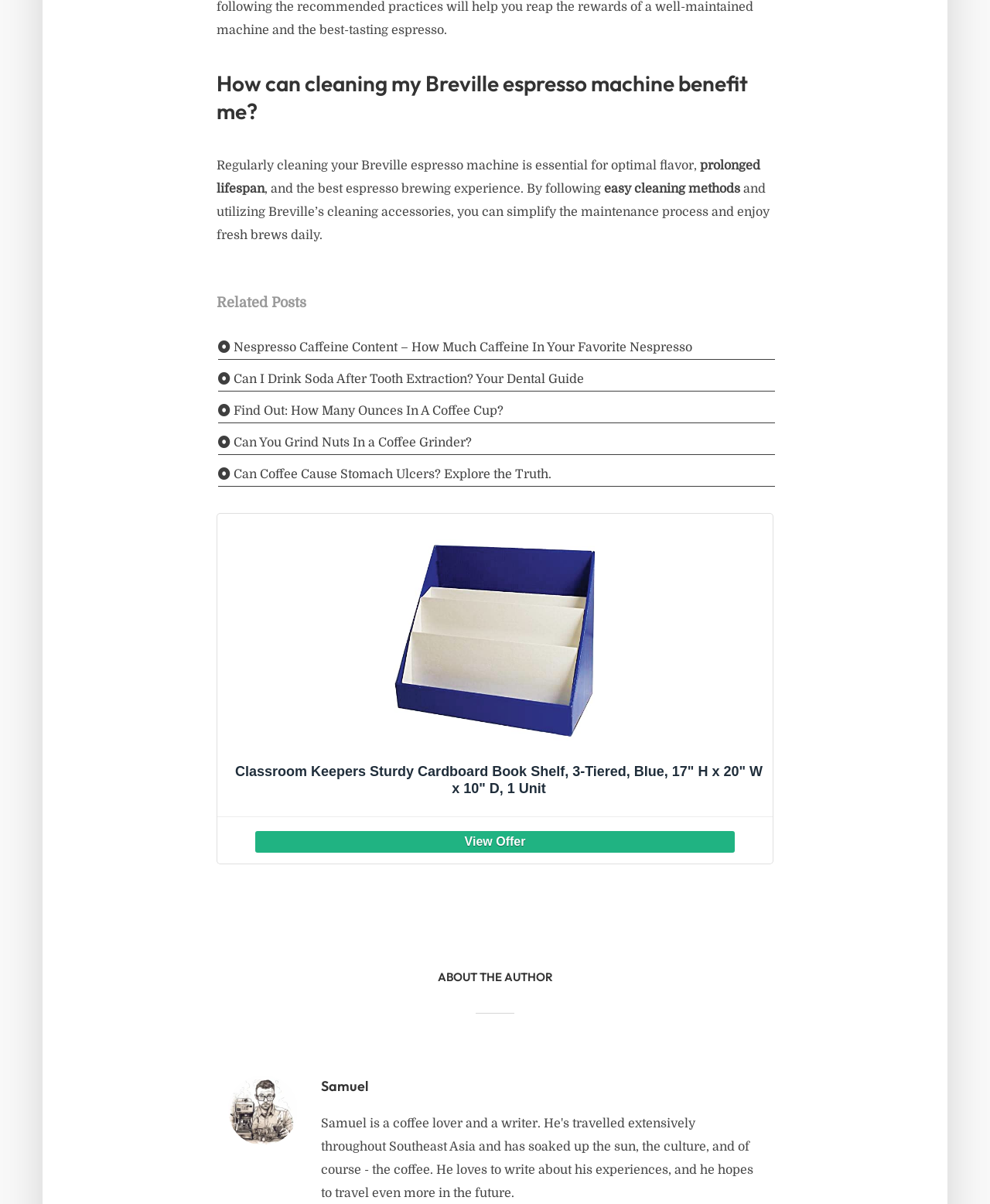Can you determine the bounding box coordinates of the area that needs to be clicked to fulfill the following instruction: "Check out related posts"?

[0.219, 0.245, 0.309, 0.258]